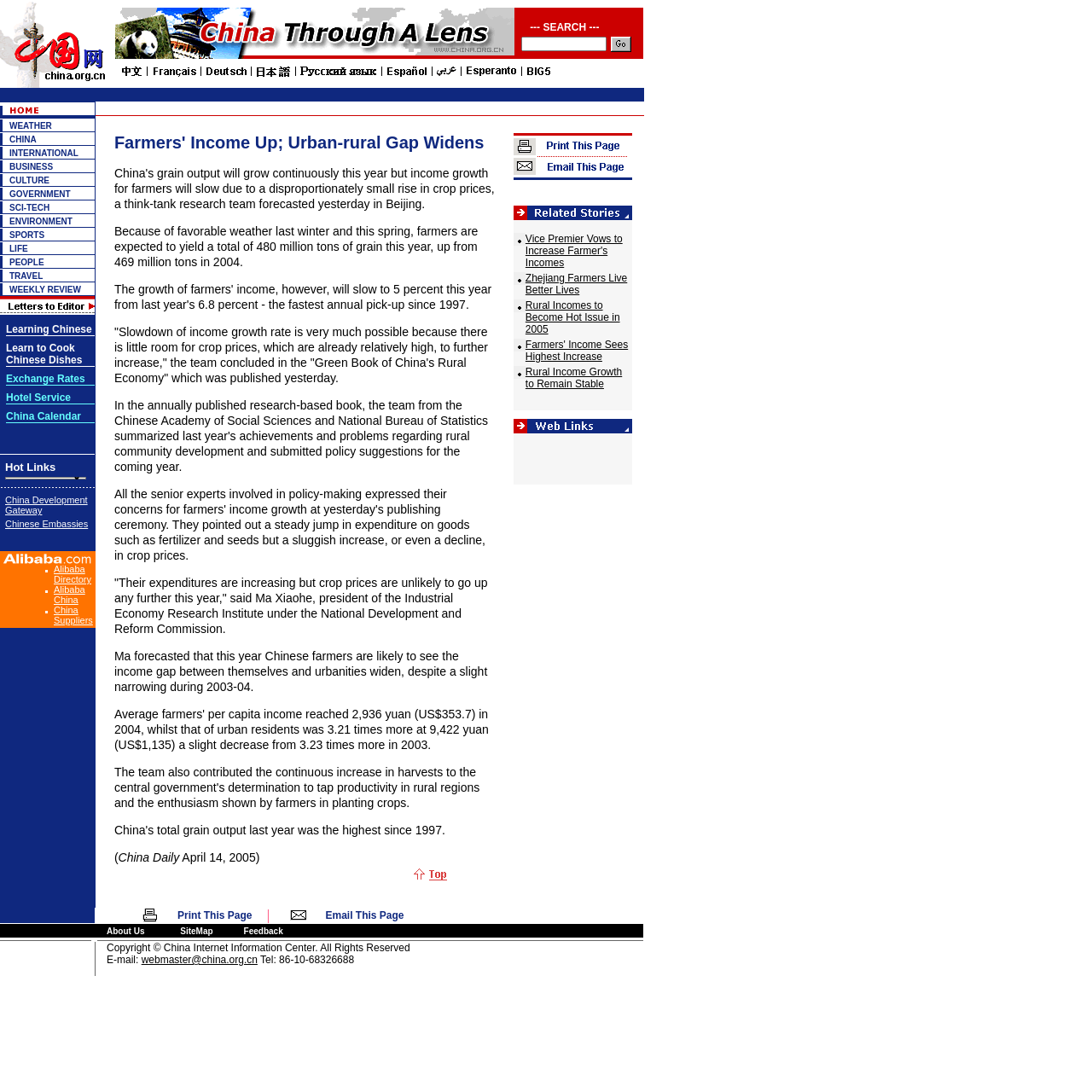Identify the bounding box coordinates for the element you need to click to achieve the following task: "Click on the weather link". Provide the bounding box coordinates as four float numbers between 0 and 1, in the form [left, top, right, bottom].

[0.0, 0.083, 0.087, 0.096]